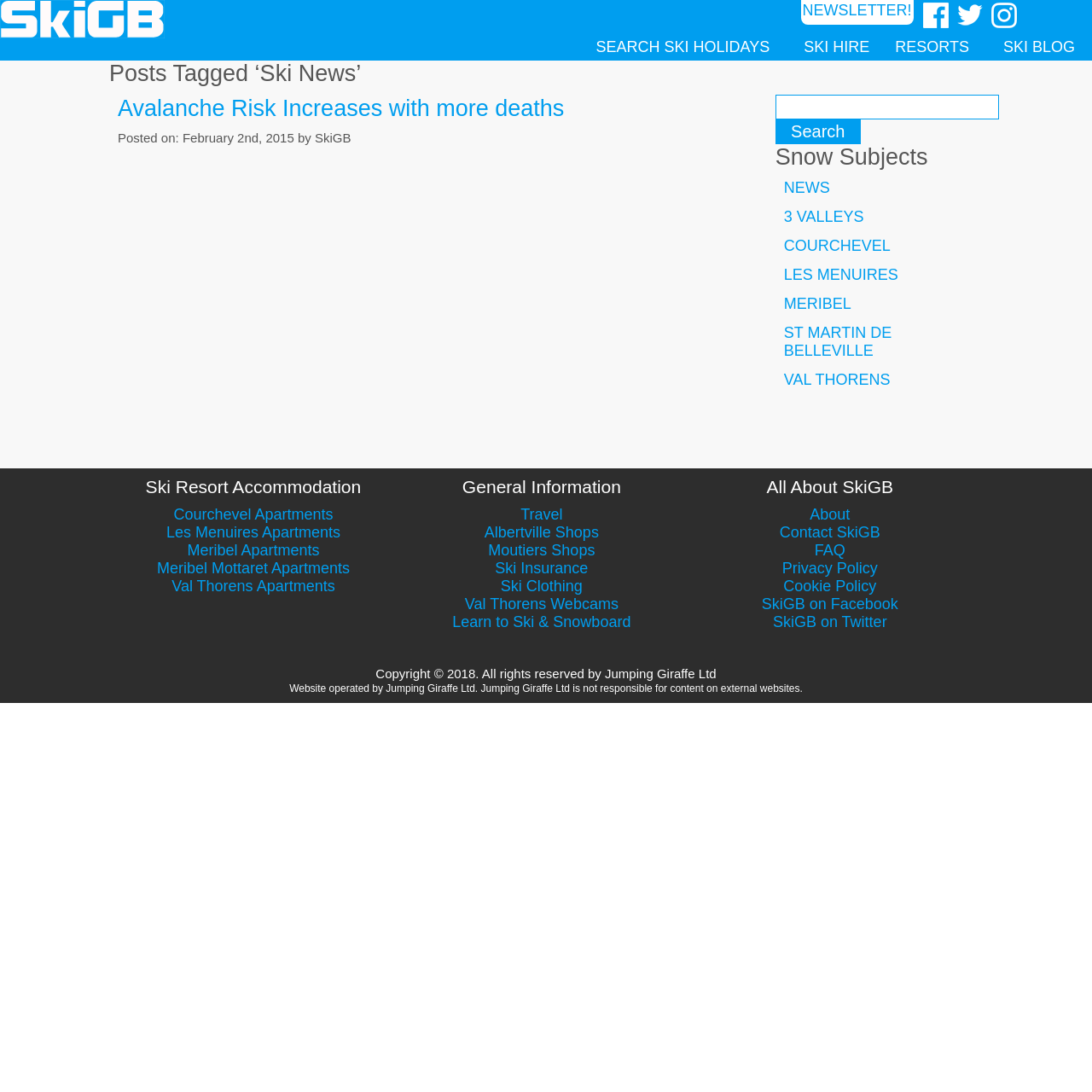Determine the bounding box coordinates of the section to be clicked to follow the instruction: "Read the latest ski news". The coordinates should be given as four float numbers between 0 and 1, formatted as [left, top, right, bottom].

[0.1, 0.088, 0.524, 0.113]